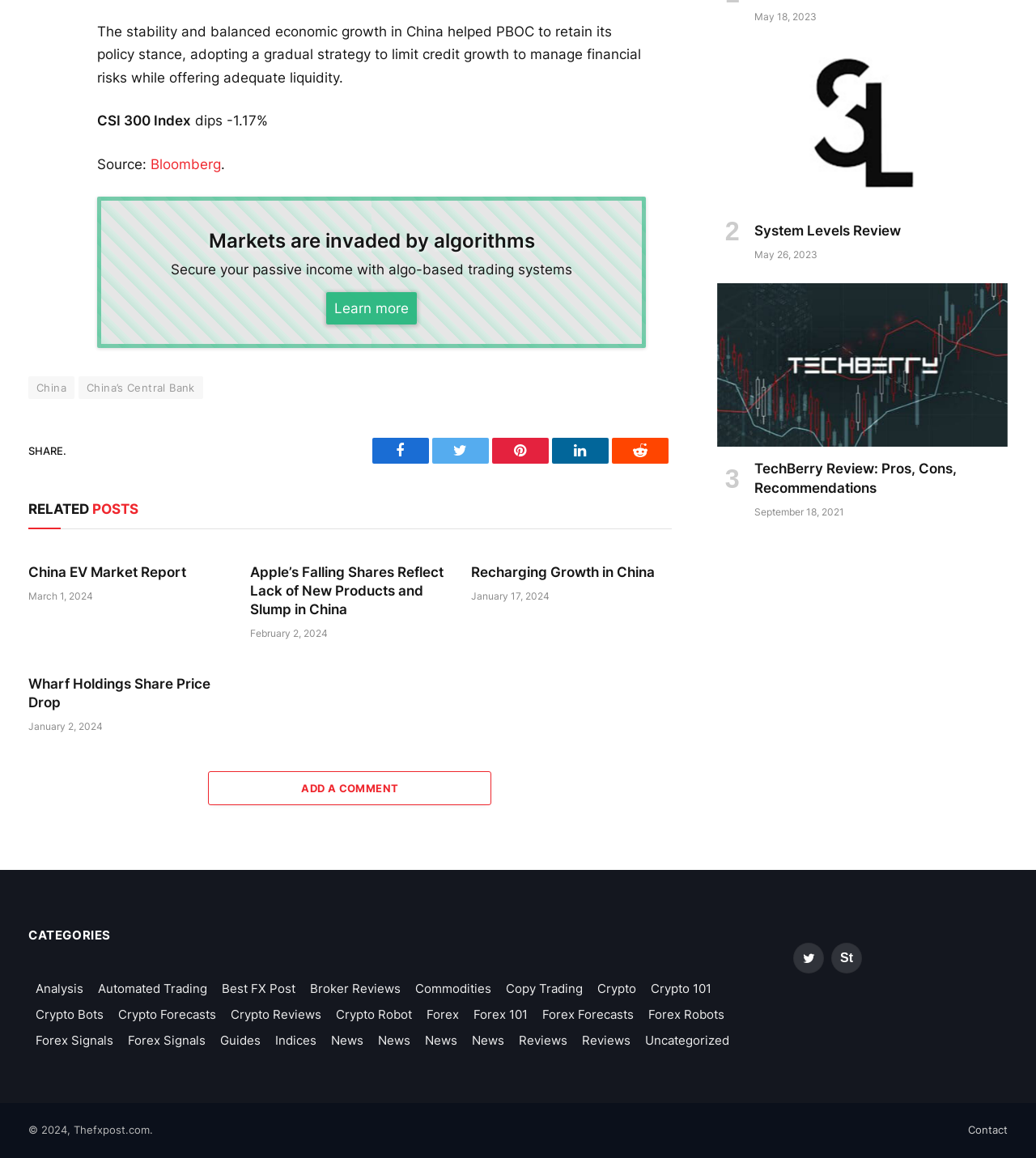What is the purpose of the 'RELATED POSTS' section?
Look at the image and answer with only one word or phrase.

To show related articles